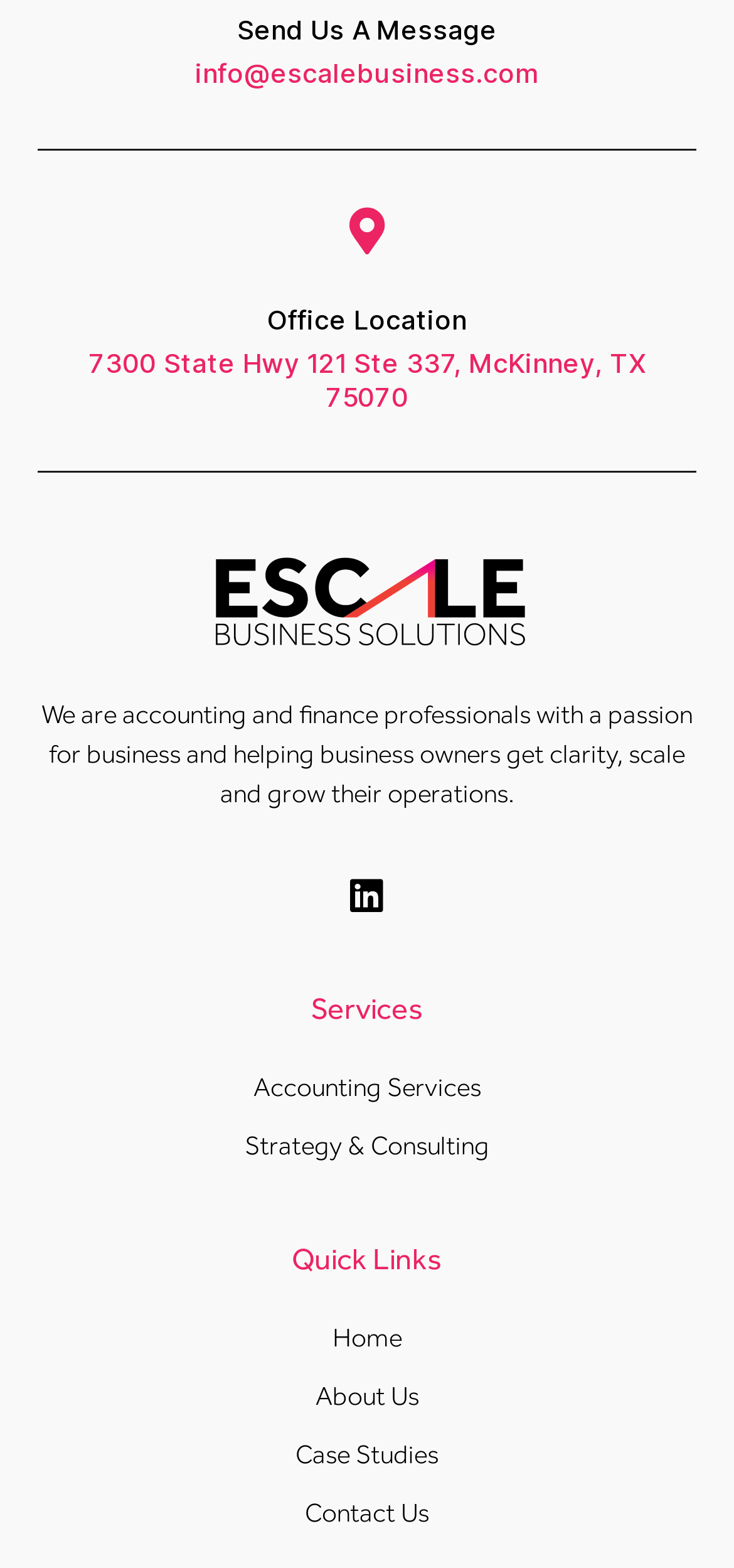Provide the bounding box coordinates of the HTML element described by the text: "9537300055". The coordinates should be in the format [left, top, right, bottom] with values between 0 and 1.

None